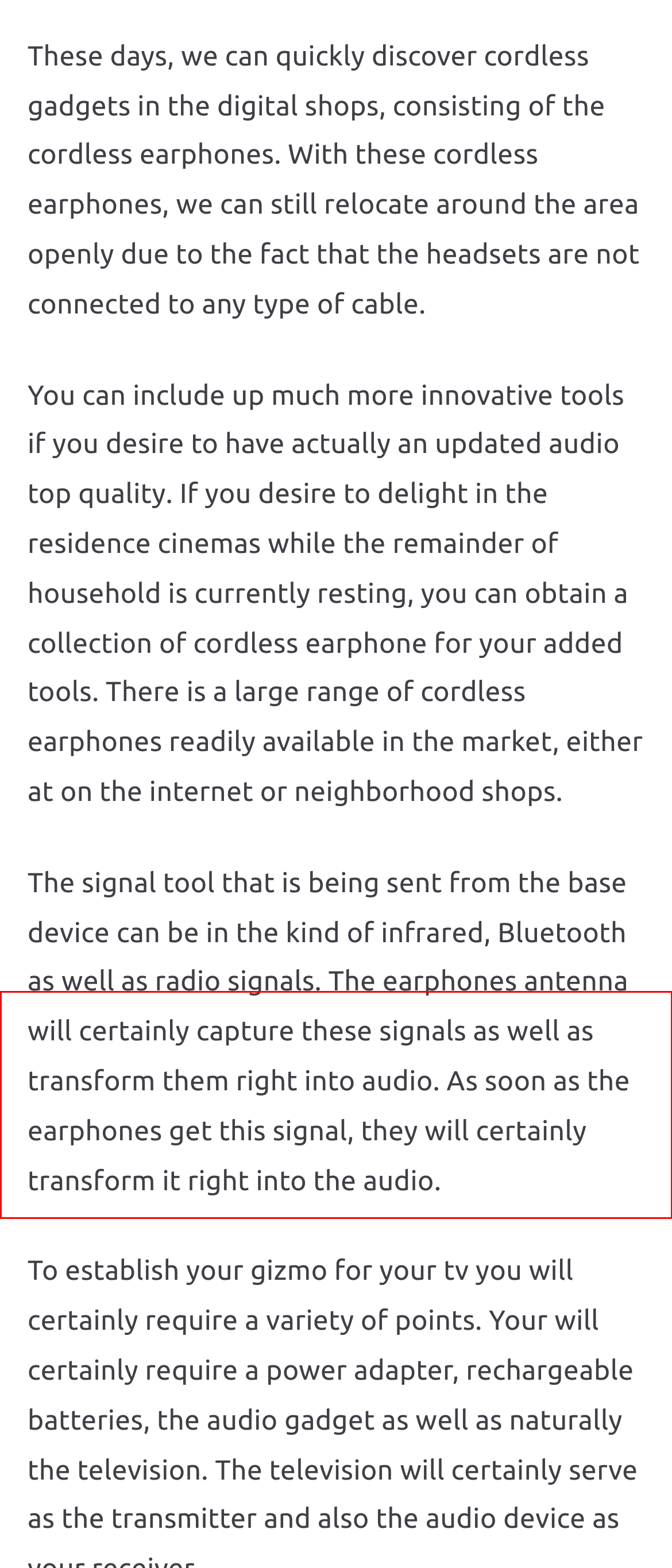Using the provided webpage screenshot, recognize the text content in the area marked by the red bounding box.

These thick pads will certainly additionally obstruct the outdoors sound in a method so that you will certainly obtain a crisp as well as clear audio top quality. airpods trade in Despite of the audio high quality, you additionally require to obtain the earphones that are comfy to utilize.